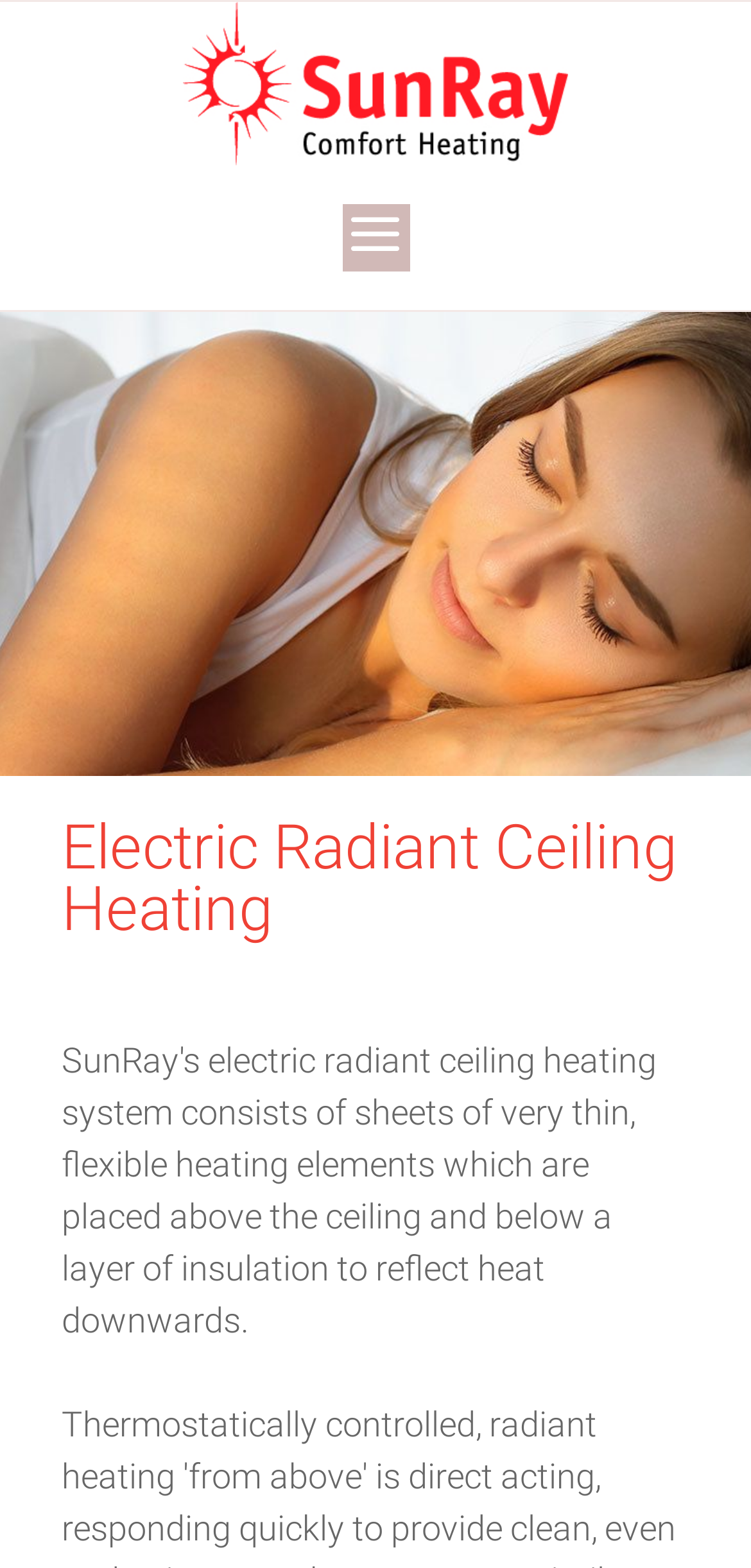Locate the bounding box of the UI element described in the following text: "alt="SunRay Comfort Heating"".

[0.244, 0.001, 0.756, 0.105]